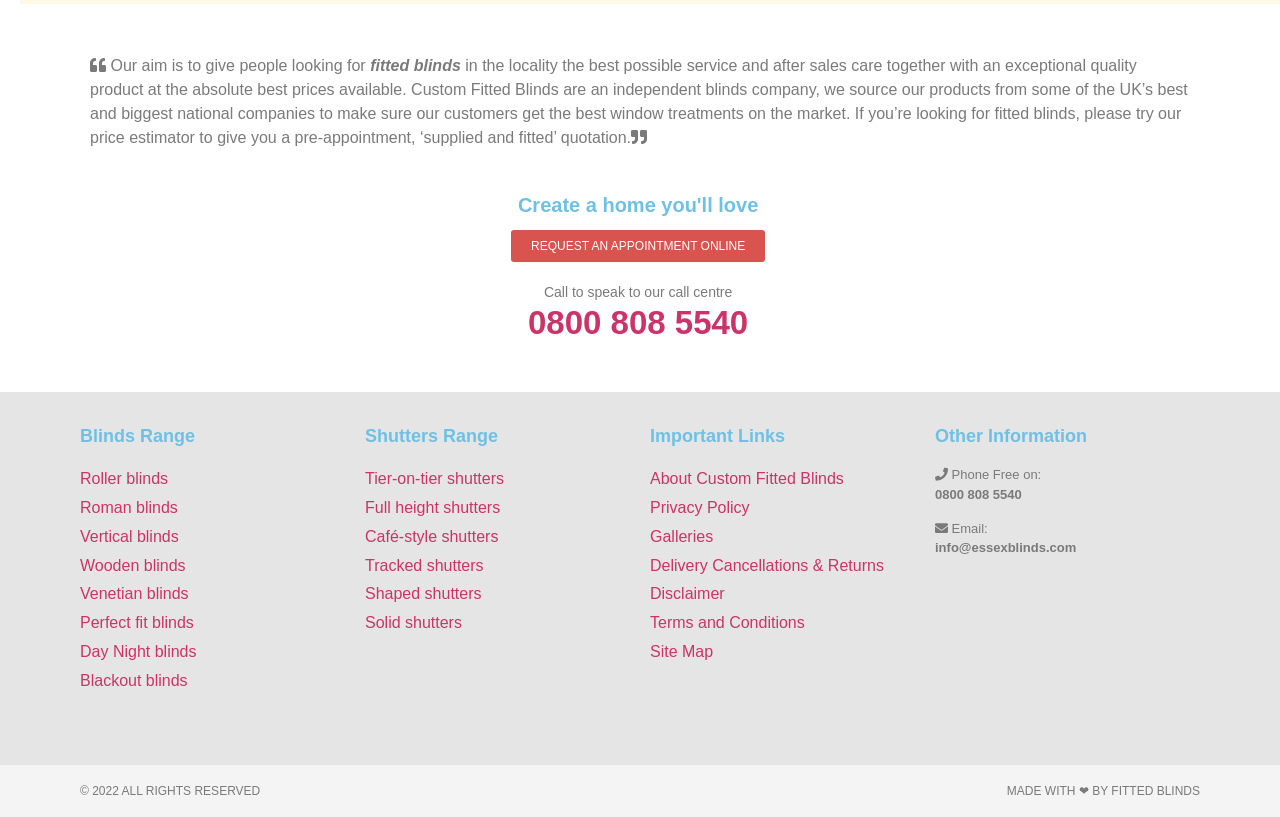Pinpoint the bounding box coordinates of the clickable element to carry out the following instruction: "View the galleries."

[0.508, 0.646, 0.557, 0.667]